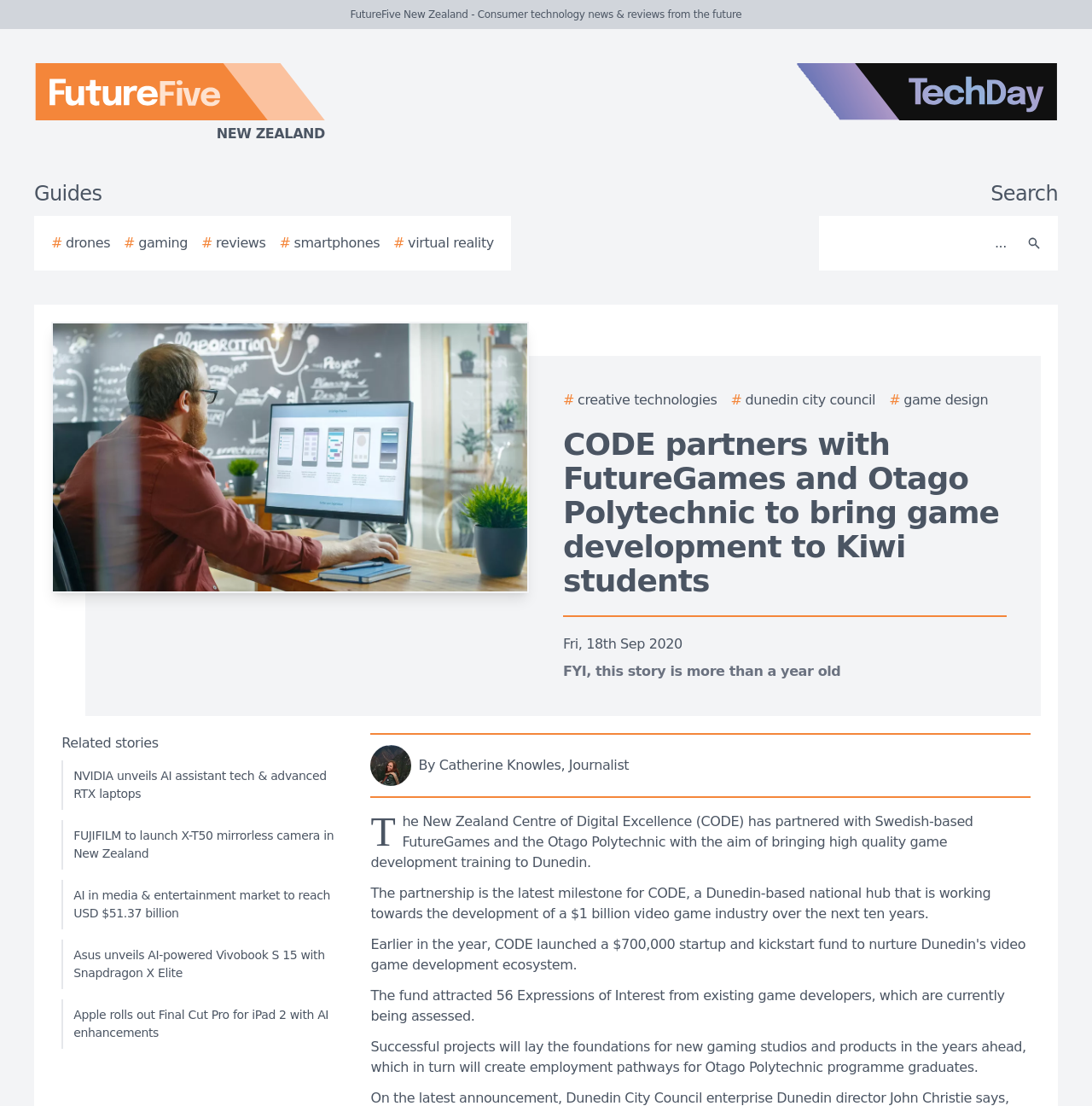Give a one-word or one-phrase response to the question: 
How many links are there in the 'Guides' section?

5